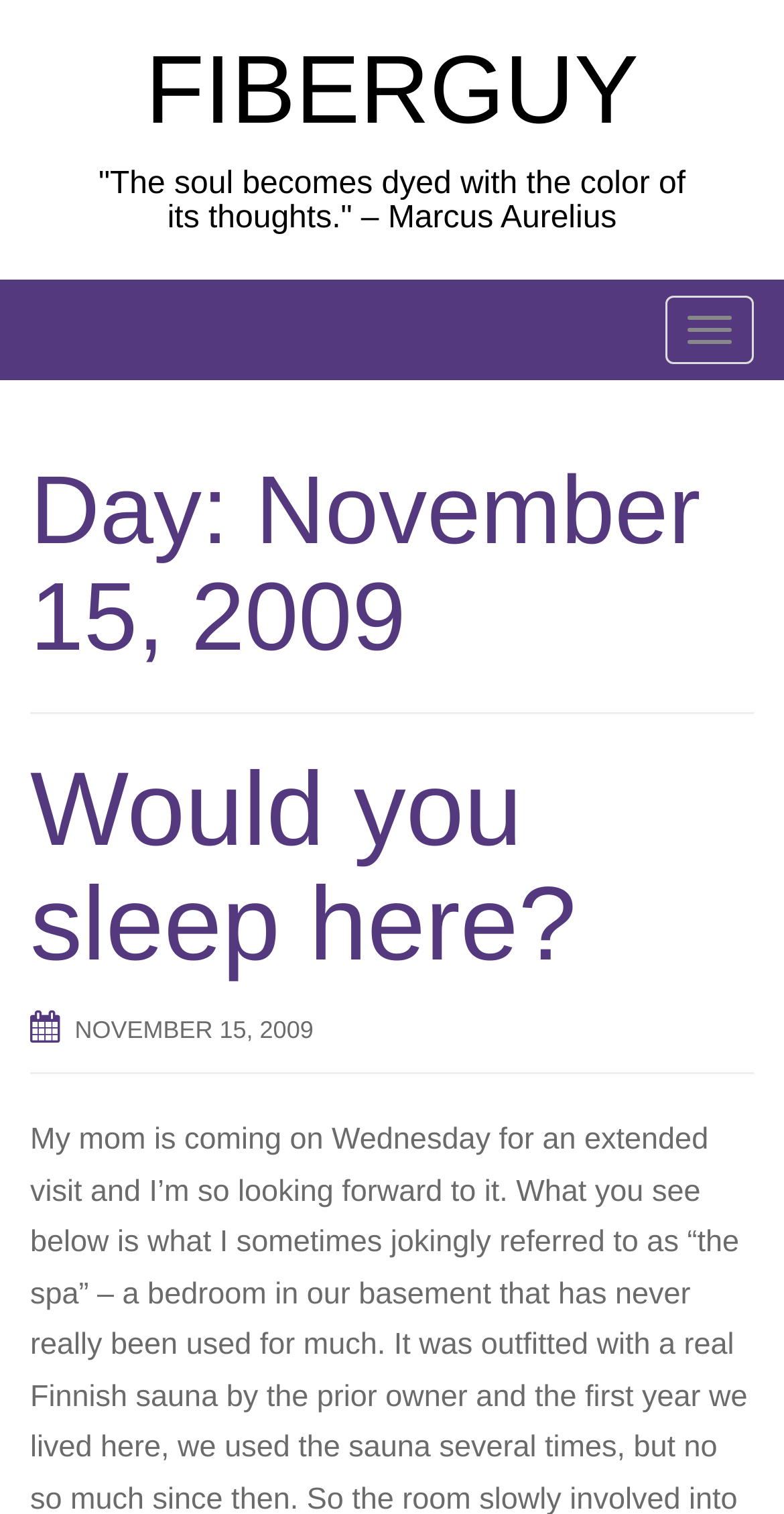Summarize the webpage in an elaborate manner.

The webpage appears to be a personal blog or journal entry, dated November 15, 2009, with the title "FIBERGUY". At the top of the page, there is a large heading with the title "FIBERGUY", which is also a clickable link. Below this, there is a quote from Marcus Aurelius, "The soul becomes dyed with the color of its thoughts." 

To the top right of the page, there is a button labeled "Toggle navigation". When clicked, it reveals a header section that contains a subheading "Day: November 15, 2009". Below this, there is another subheading "Would you sleep here?", which is also a clickable link. 

Further down, there is a link labeled "NOVEMBER 15, 2009", which is accompanied by a timestamp. The overall layout of the page is simple, with a focus on the blog post's content.